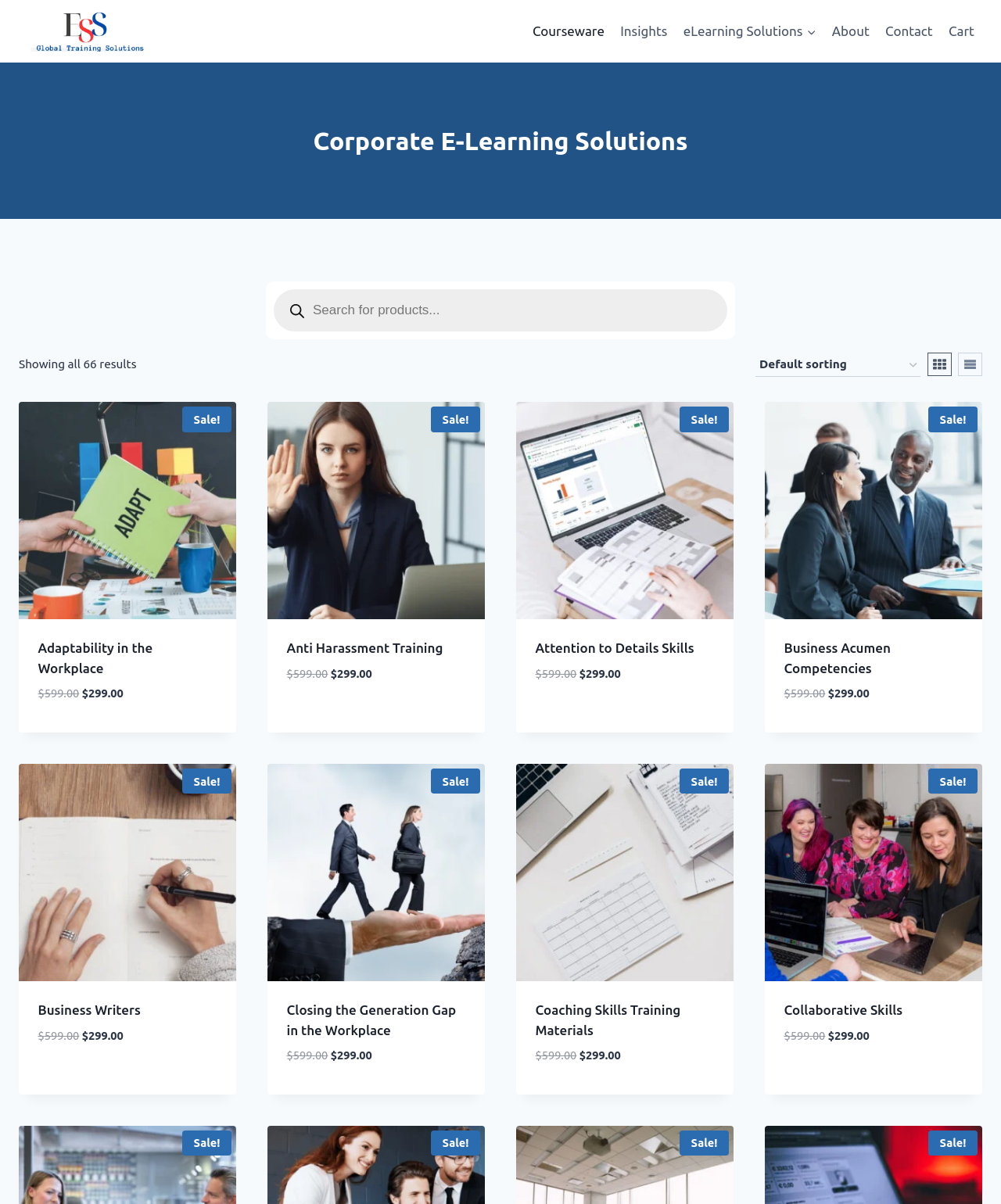Based on the provided description, "parent_node: Products search aria-label="Search"", find the bounding box of the corresponding UI element in the screenshot.

[0.284, 0.247, 0.309, 0.269]